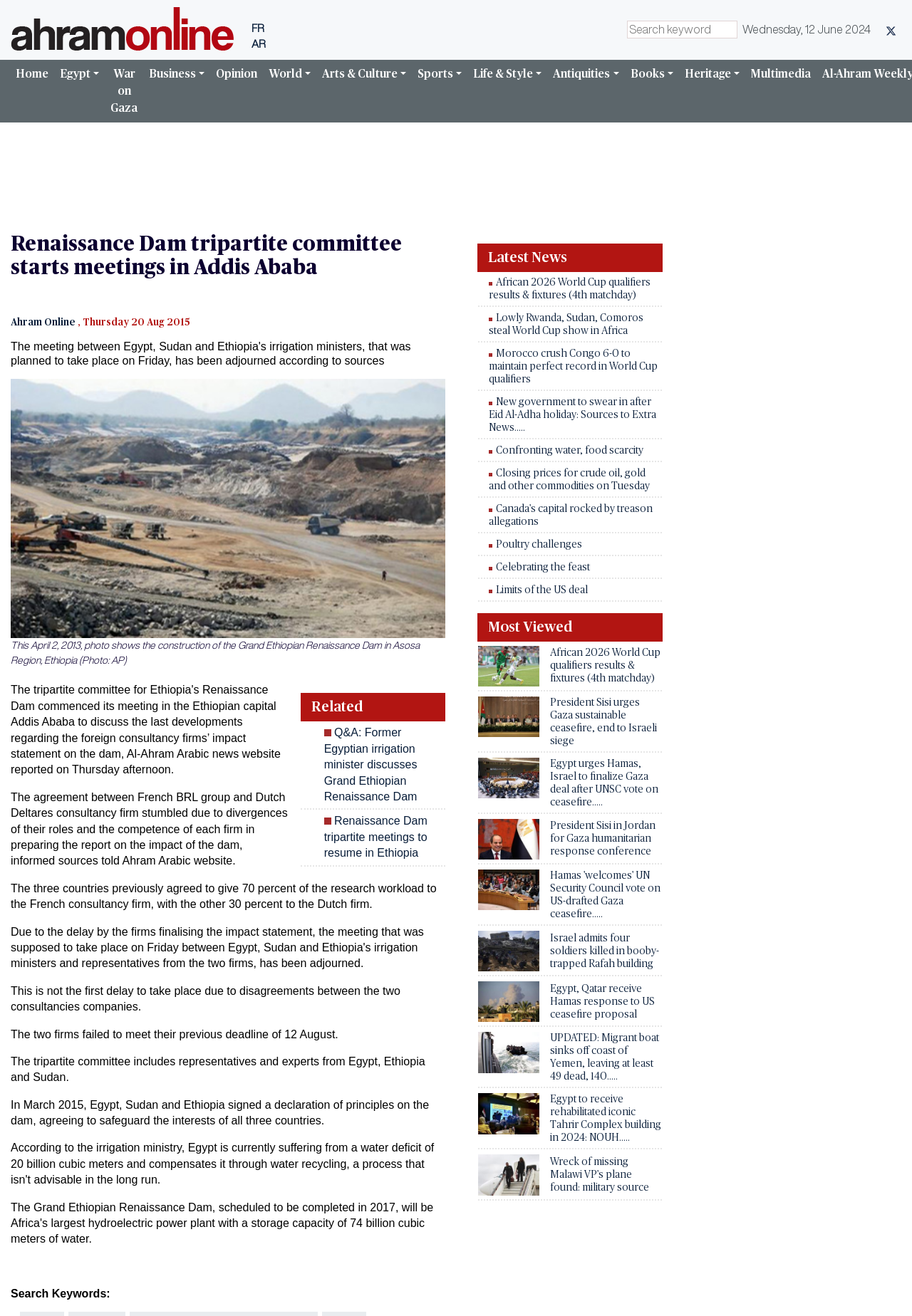Can you specify the bounding box coordinates of the area that needs to be clicked to fulfill the following instruction: "Click on the link to read about the Renaissance Dam tripartite committee"?

[0.341, 0.551, 0.488, 0.612]